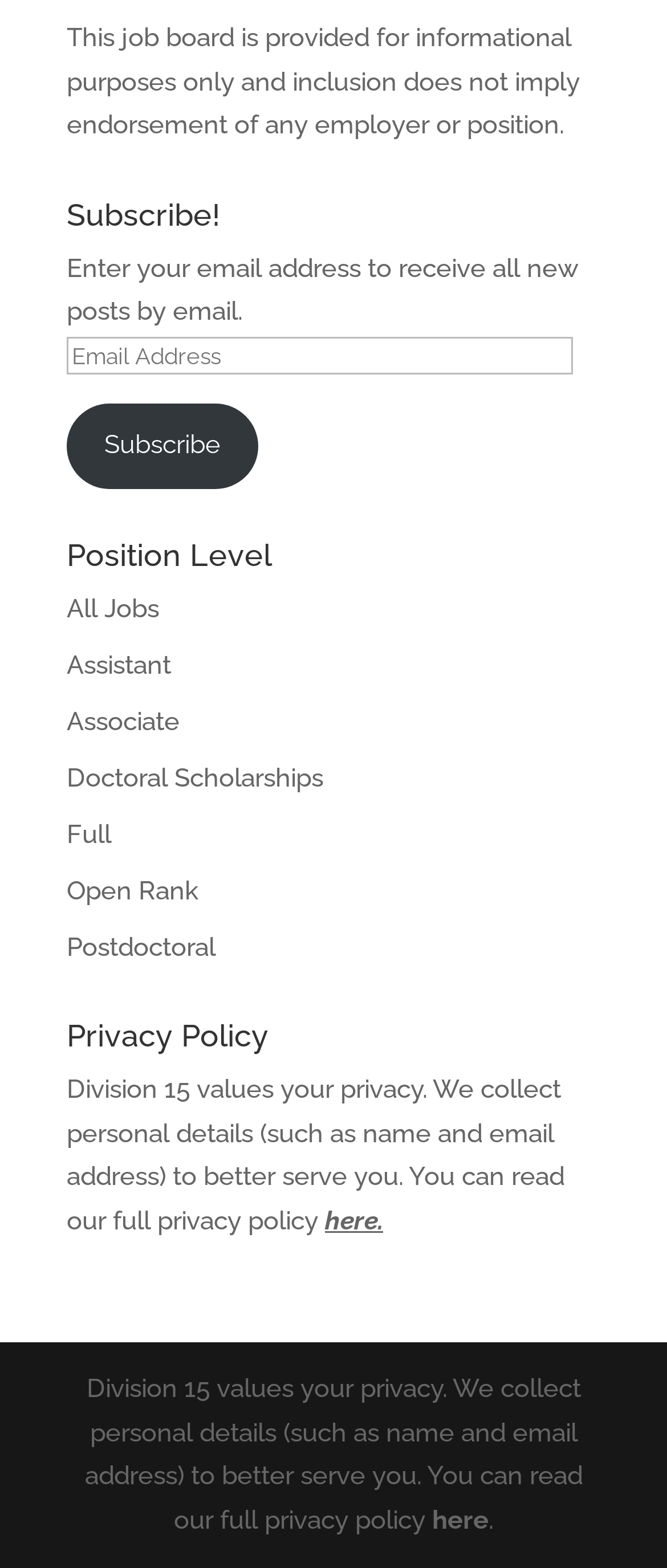Use a single word or phrase to answer the question: What types of job positions are listed?

Various academic positions